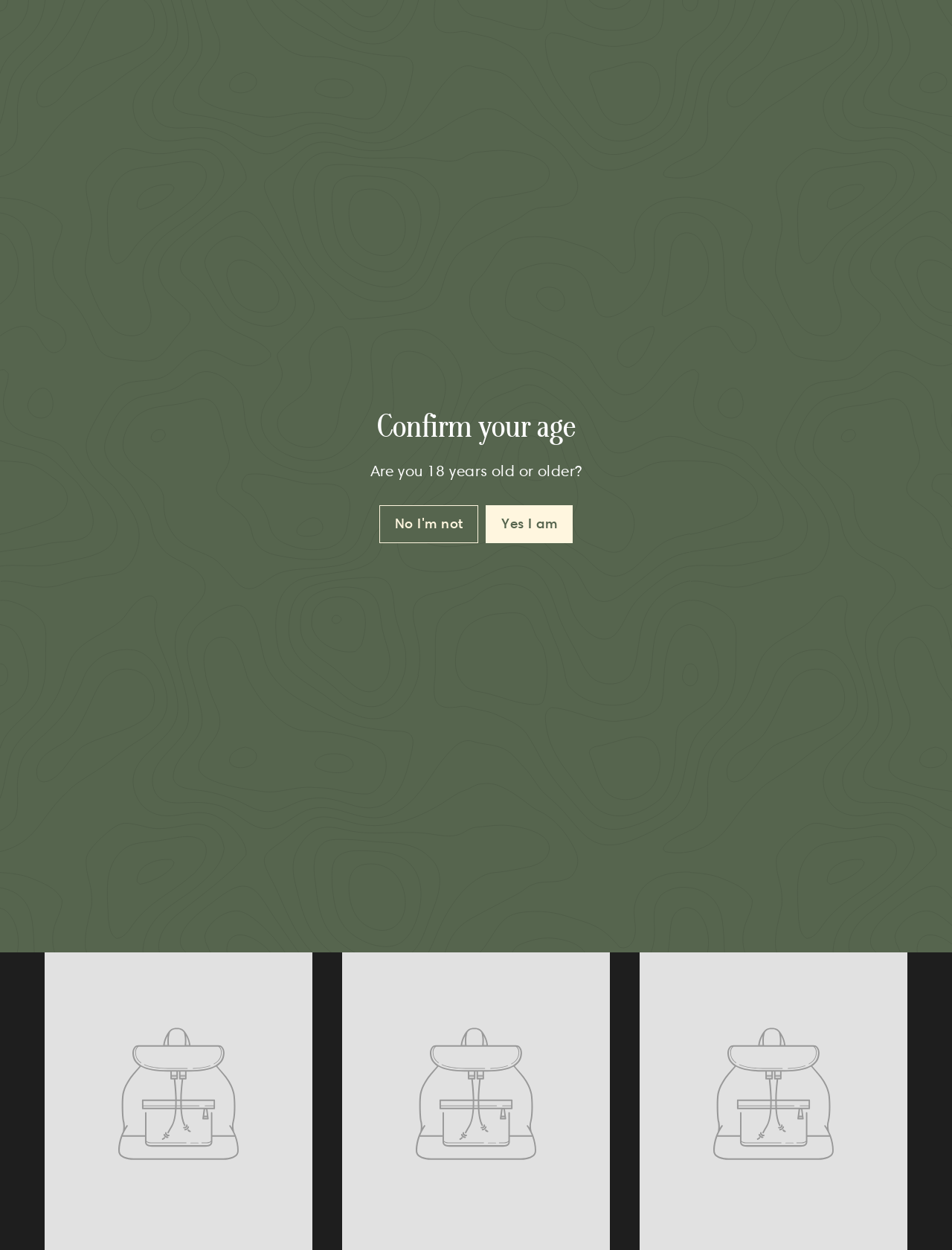Offer a detailed explanation of the webpage layout and contents.

This webpage is a 404 error page for Goodwood Cellars, a premium independent wine store in Goodwood, South Australia. At the top left corner, there is a button to pause a slideshow. Next to it, there is a generic element announcing that click and collect is available. On the top right corner, there are links to Instagram and Facebook.

Below the top section, there is a search bar with a search button and a combobox to input search queries. The search bar is located at the top left corner of the main content area.

The main content area is divided into two sections. The top section has a heading "Confirm your age" and asks the user if they are 18 years old or older. There are two buttons, "No I'm not" and "Yes I am", to respond to the question.

The bottom section has a heading "404 Page Not Found" and informs the user that the page they were looking for does not exist. There is a link to continue shopping below the message. Below that, there is a section titled "Popular picks" with three product links, each with an image and a description. The products are displayed in a horizontal row, with the images taking up most of the space. There is also a "View all" link at the bottom right corner of this section.

At the top of the page, there is a navigation menu with links to "HOME", "SPIRITS", "SPECIALS", "RED WINE", "WHITE WINE", and "SPARKLING WINE". The navigation menu is located below the top section and spans the entire width of the page.